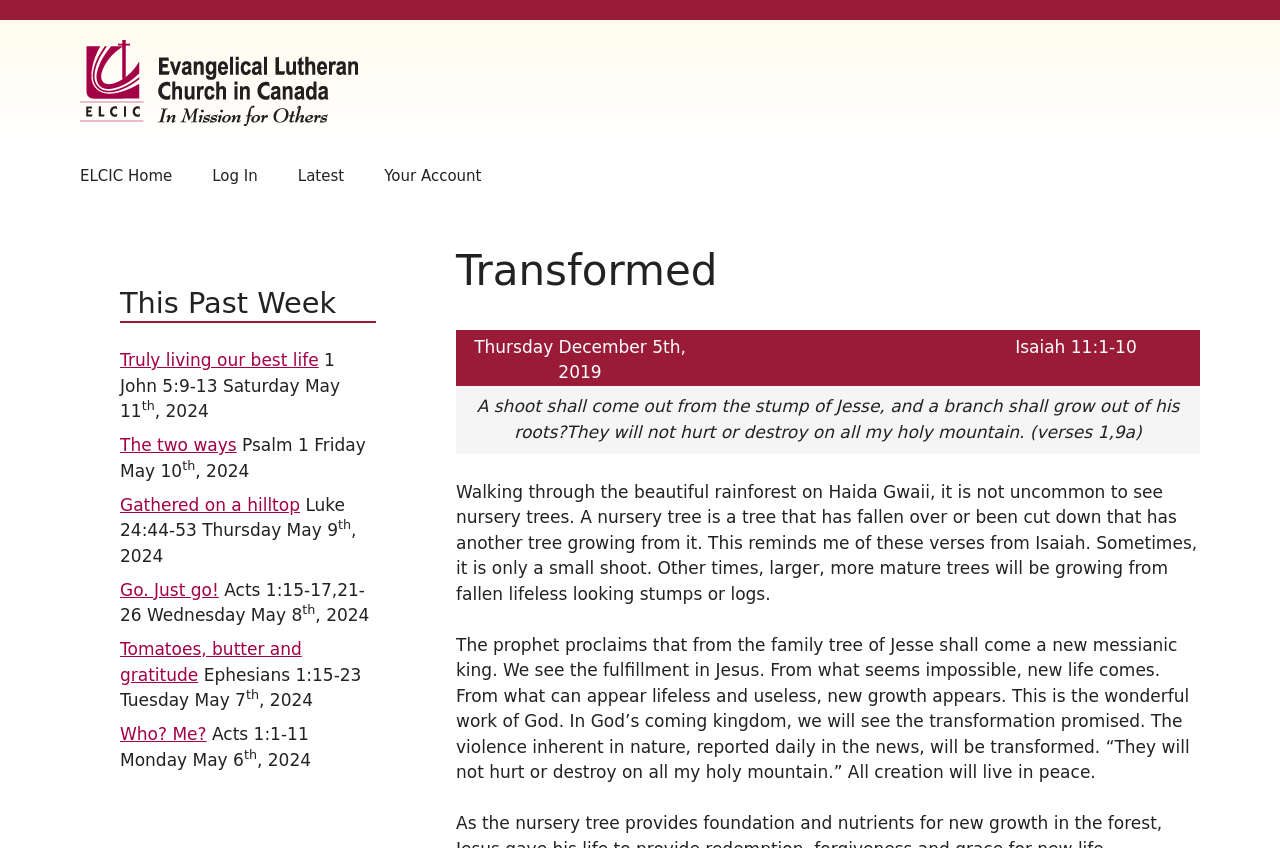Specify the bounding box coordinates of the element's region that should be clicked to achieve the following instruction: "Click on the 'Log In' link". The bounding box coordinates consist of four float numbers between 0 and 1, in the format [left, top, right, bottom].

[0.15, 0.172, 0.217, 0.243]